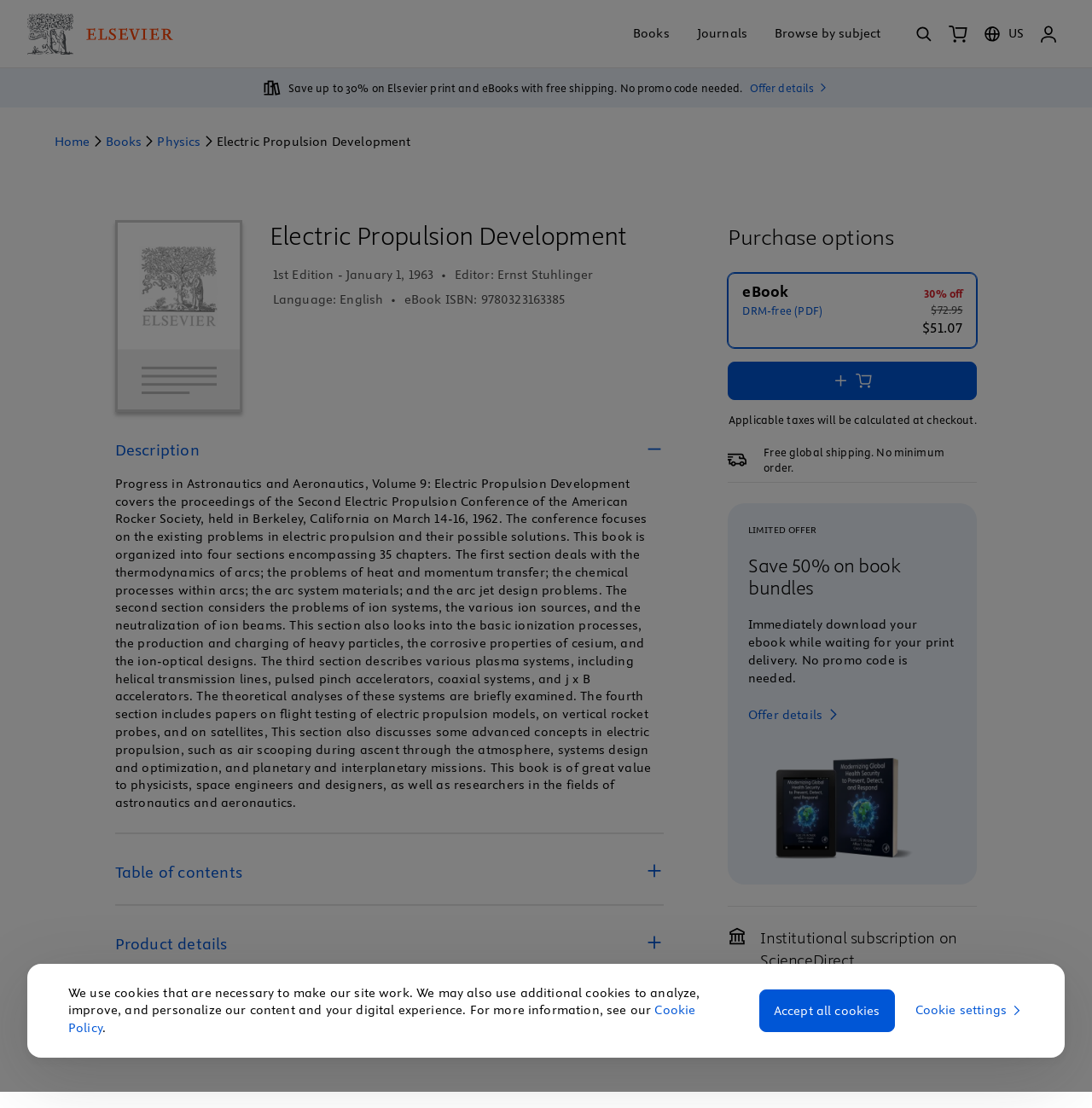Can you provide the bounding box coordinates for the element that should be clicked to implement the instruction: "Contact Axiom Consulting"?

None